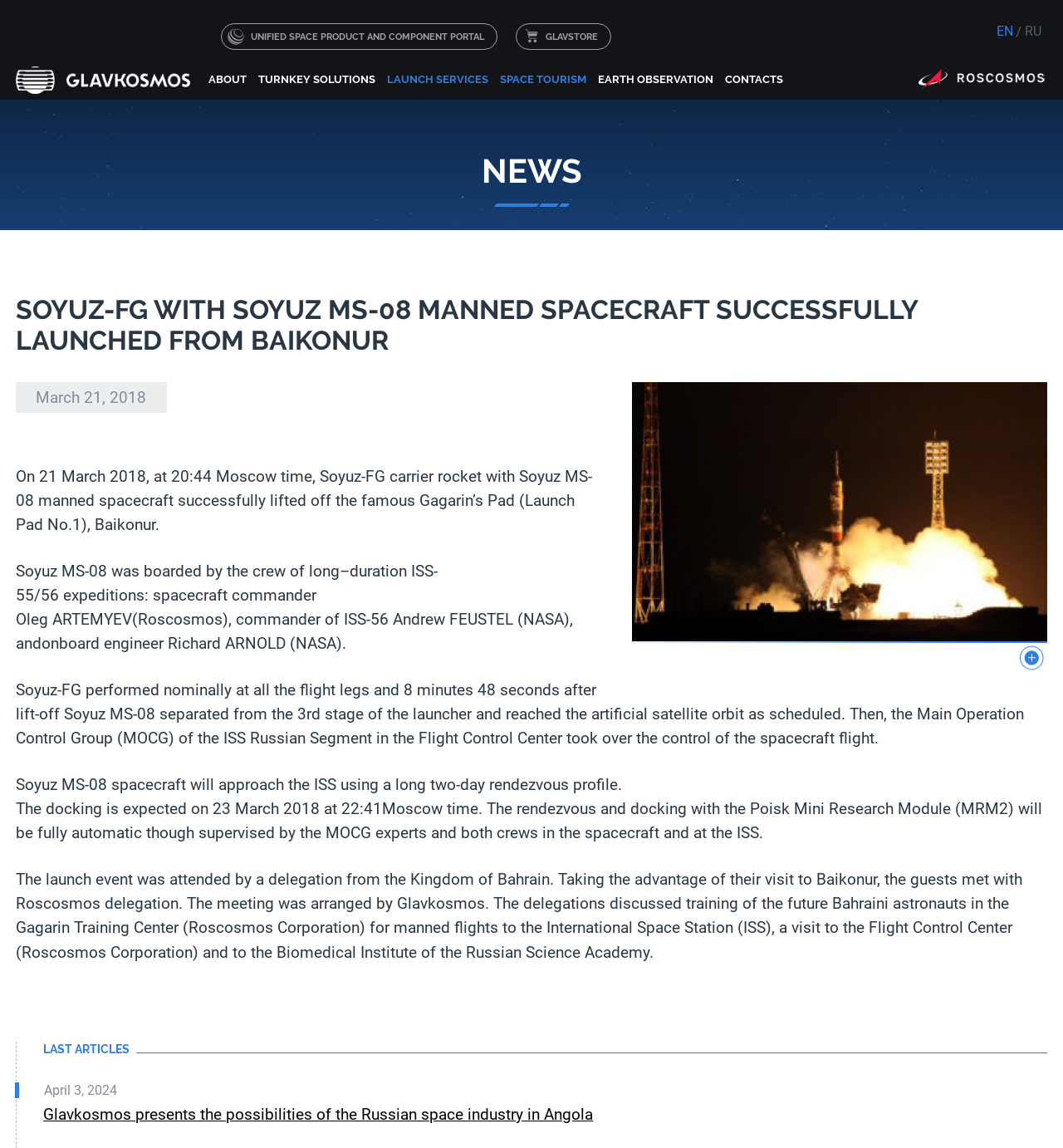Determine the bounding box coordinates of the section I need to click to execute the following instruction: "Read more about Soyuz-FG with Soyuz MS-08 manned spacecraft". Provide the coordinates as four float numbers between 0 and 1, i.e., [left, top, right, bottom].

[0.015, 0.256, 0.985, 0.31]